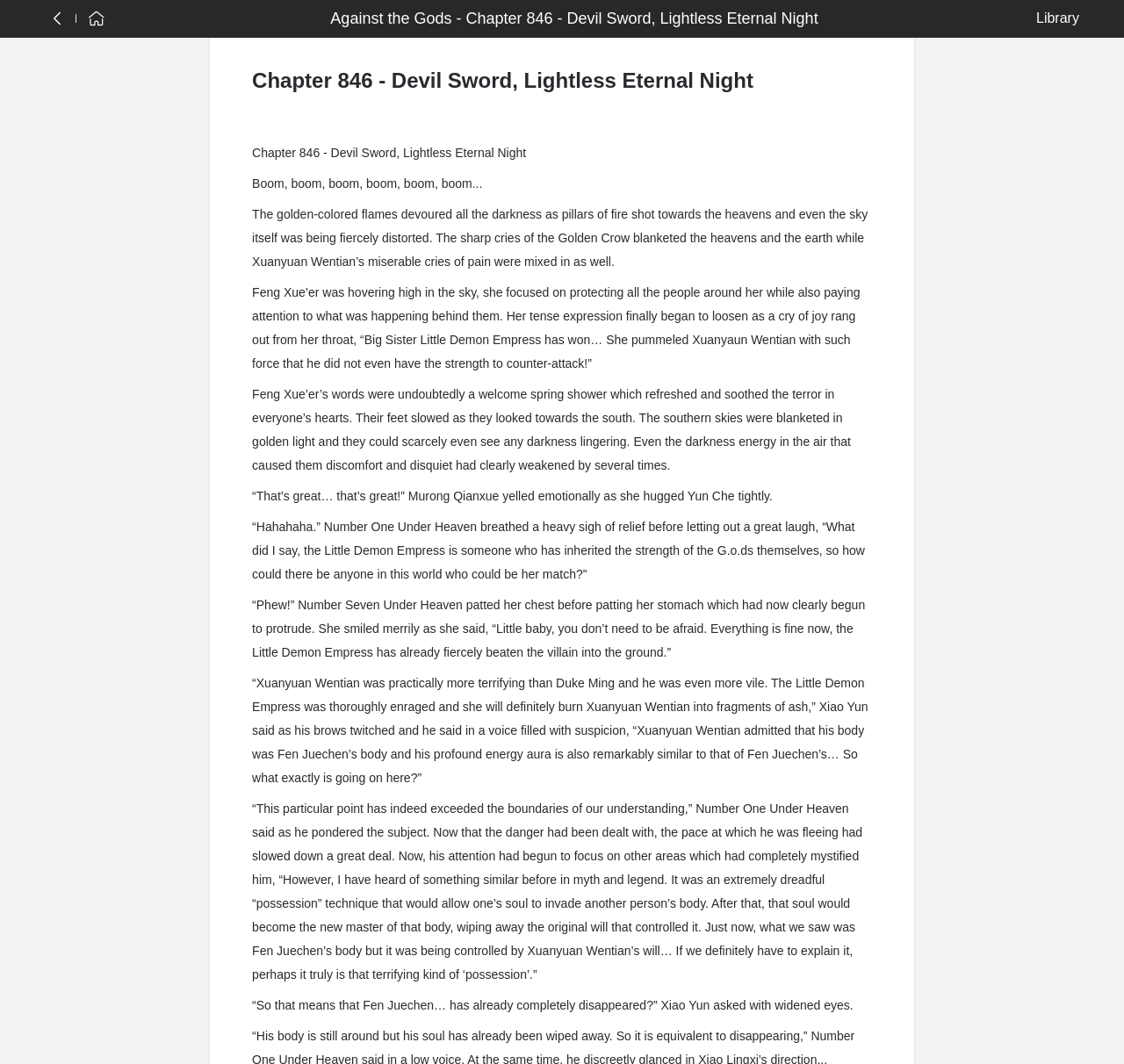What is the current chapter number?
Provide a one-word or short-phrase answer based on the image.

846